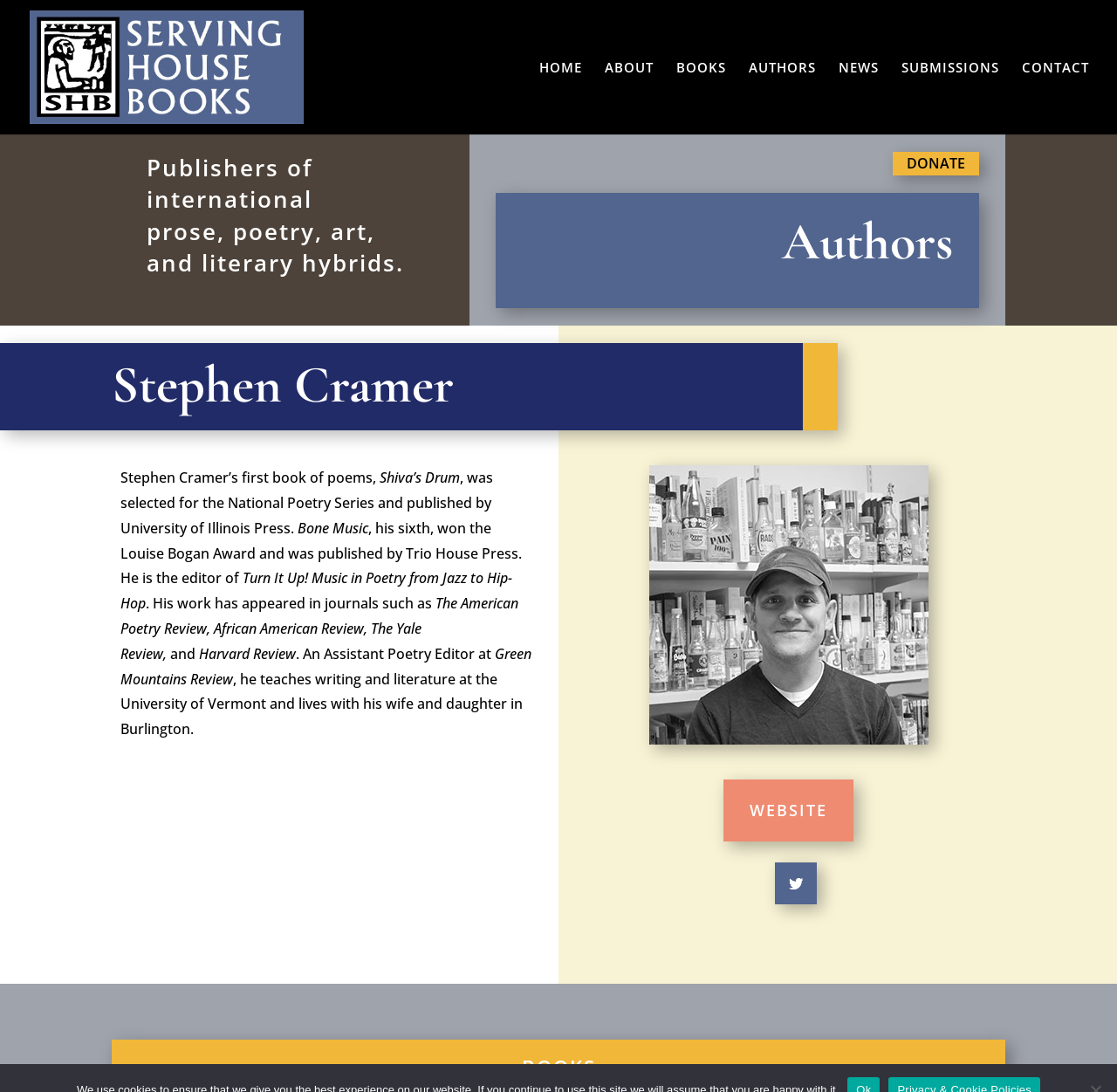What is the name of the university where the author teaches?
Refer to the image and answer the question using a single word or phrase.

University of Vermont